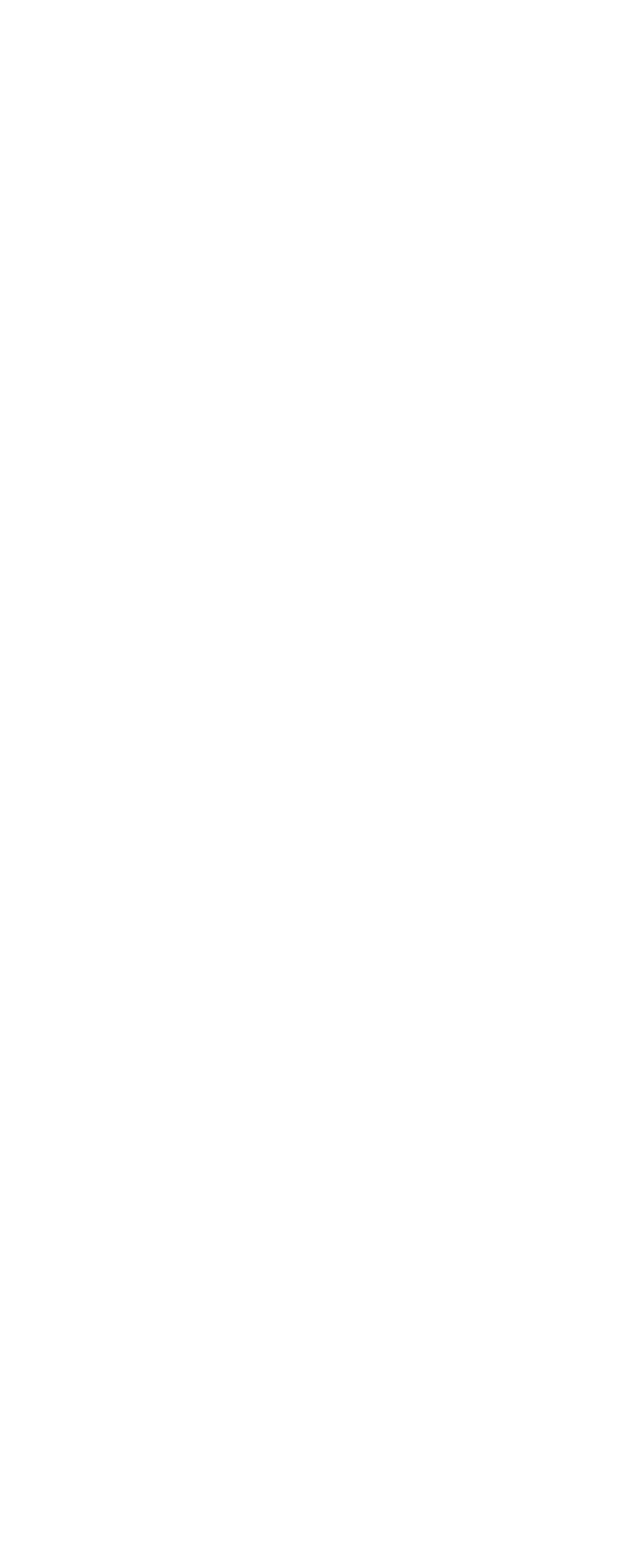What is the name of the website?
Provide a fully detailed and comprehensive answer to the question.

The link at the bottom of the webpage has the text 'The Farming Insider', which suggests that this is the name of the website.